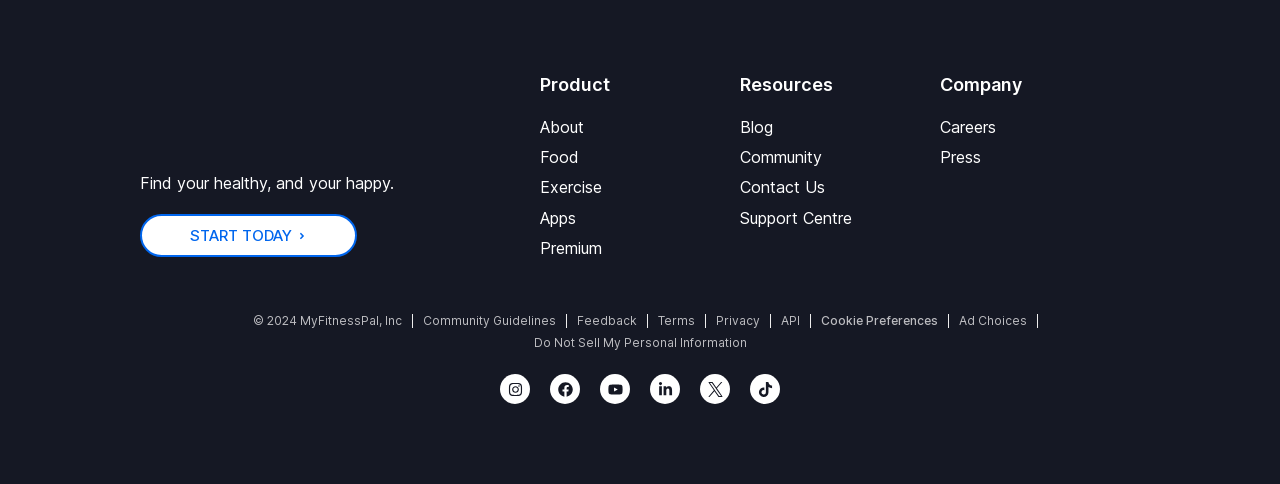Provide the bounding box coordinates of the section that needs to be clicked to accomplish the following instruction: "Read the 'Blog'."

[0.578, 0.239, 0.734, 0.285]